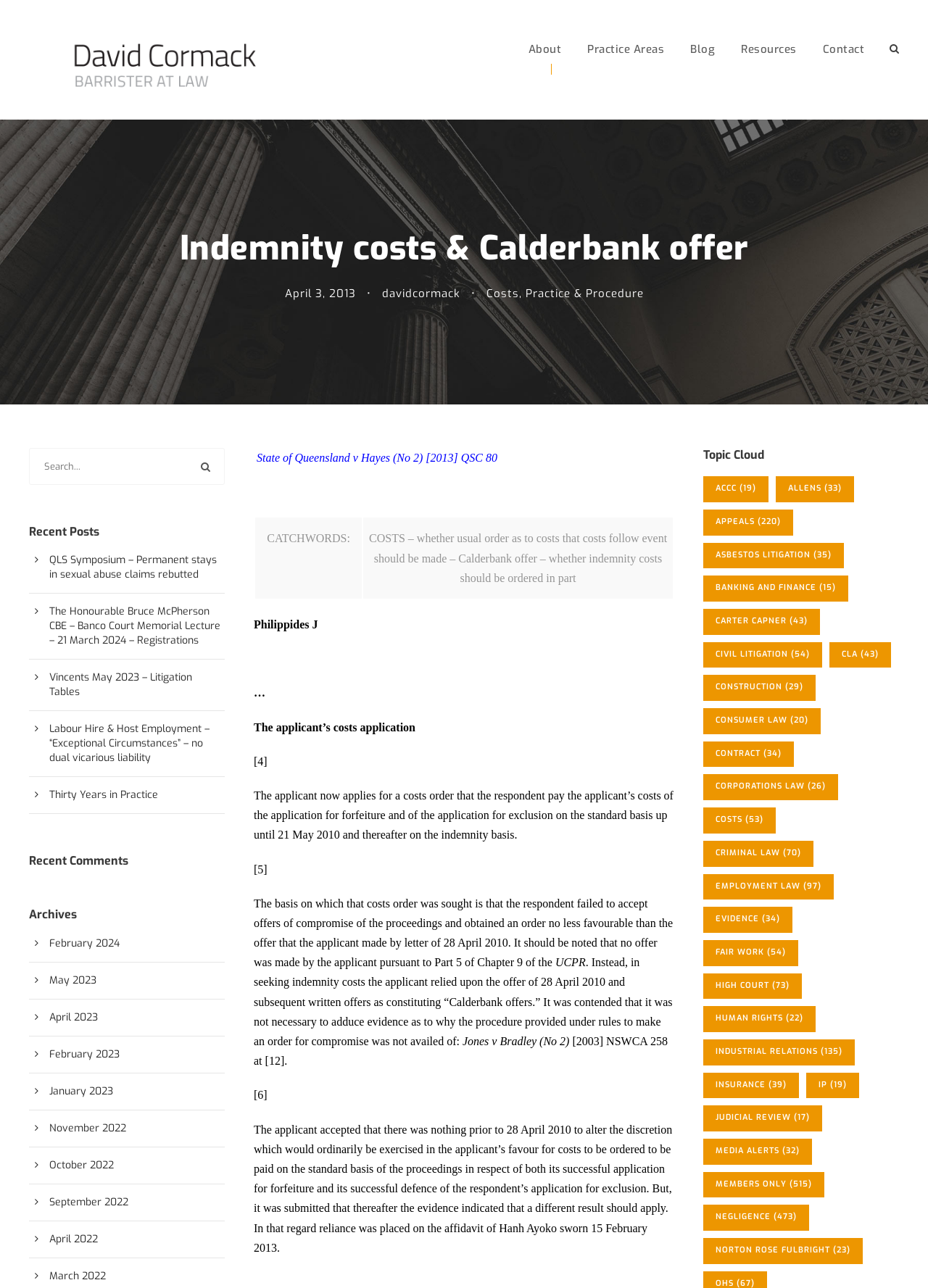Locate the bounding box coordinates of the element that needs to be clicked to carry out the instruction: "Search for something". The coordinates should be given as four float numbers ranging from 0 to 1, i.e., [left, top, right, bottom].

[0.031, 0.348, 0.242, 0.377]